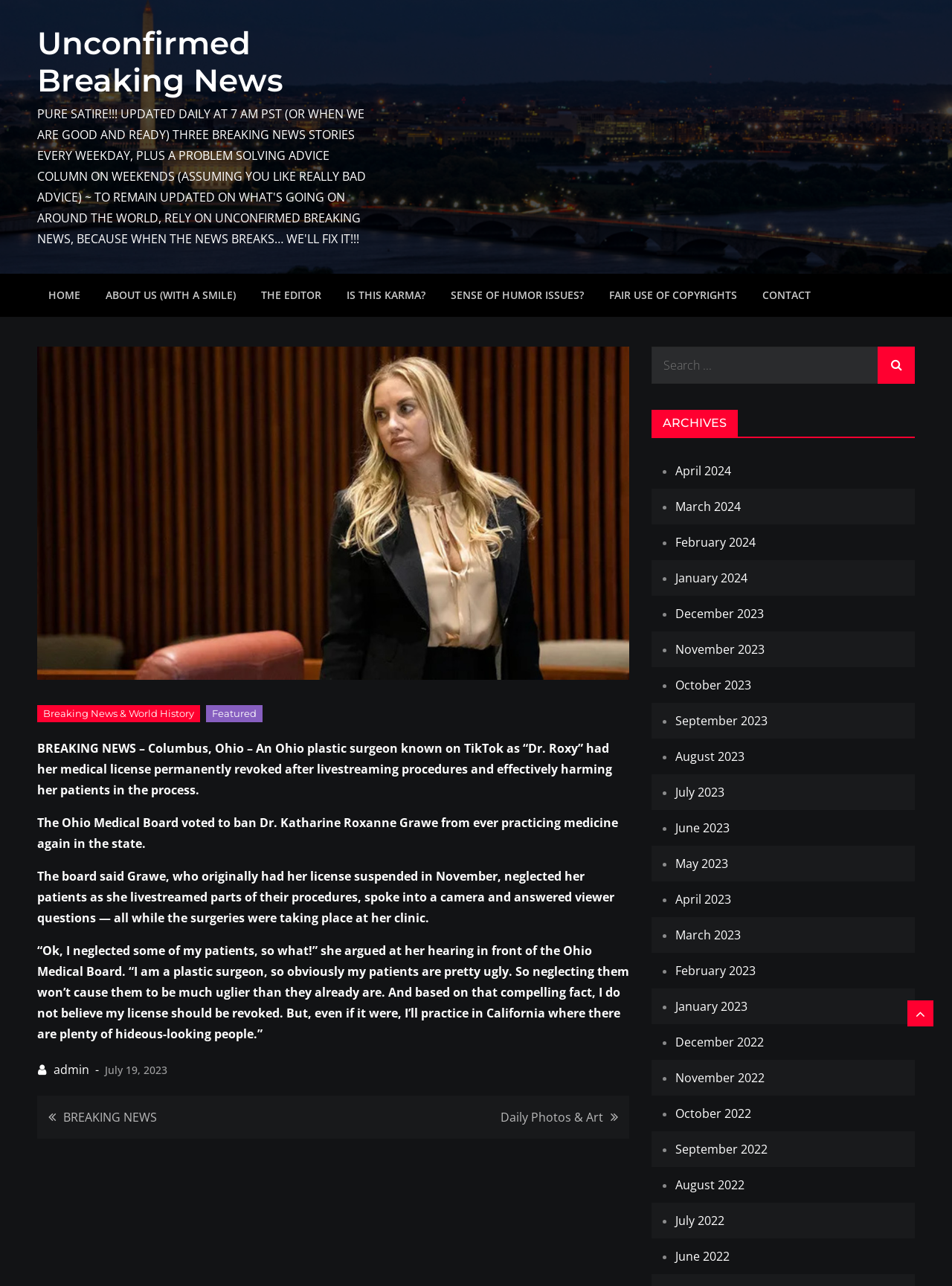Refer to the image and provide an in-depth answer to the question:
What is the name of the plastic surgeon?

The answer can be found in the article section of the webpage, where it is mentioned that 'The Ohio Medical Board voted to ban Dr. Katharine Roxanne Grawe from ever practicing medicine again in the state.'